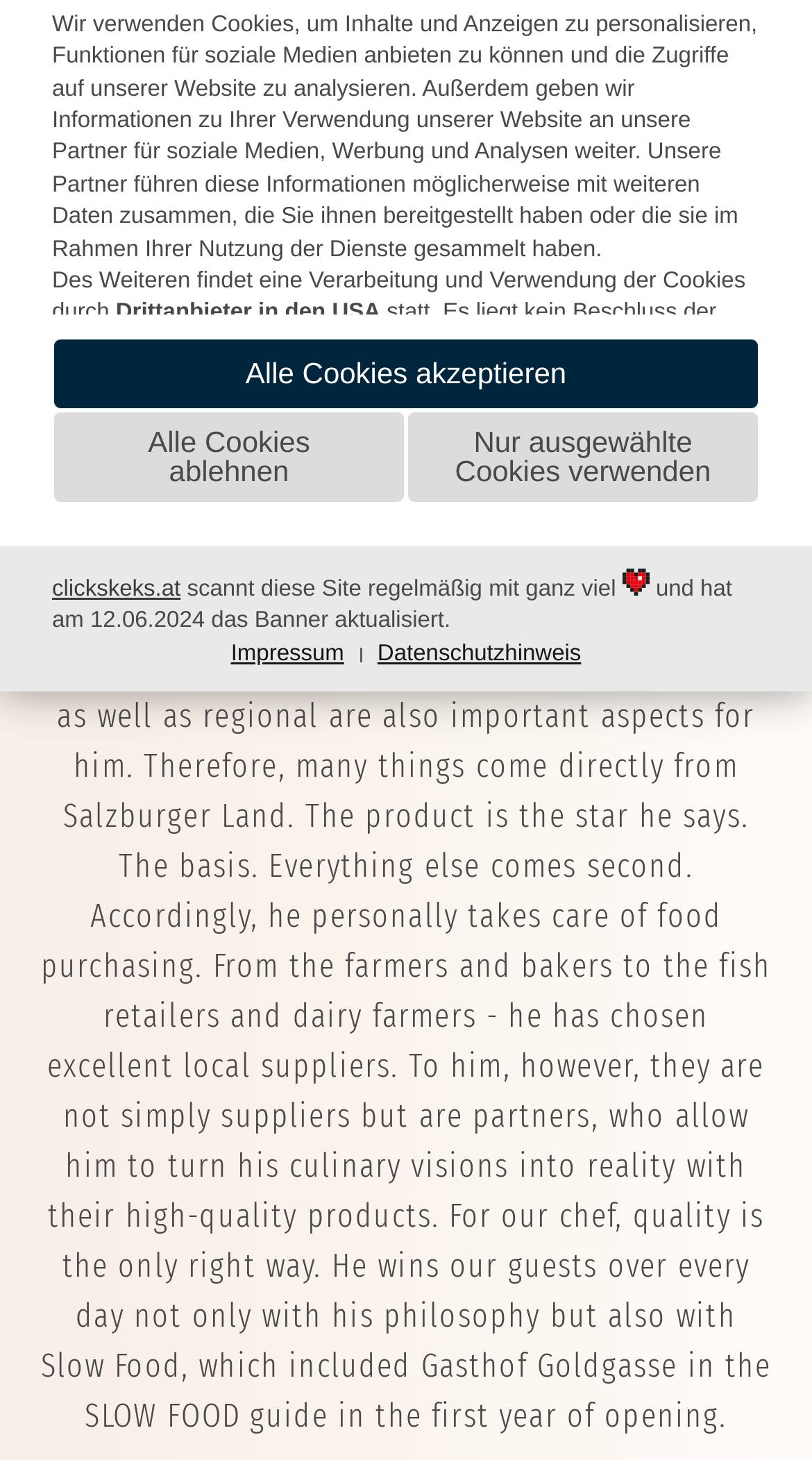From the given element description: "DE", find the bounding box for the UI element. Provide the coordinates as four float numbers between 0 and 1, in the order [left, top, right, bottom].

[0.061, 0.053, 0.113, 0.084]